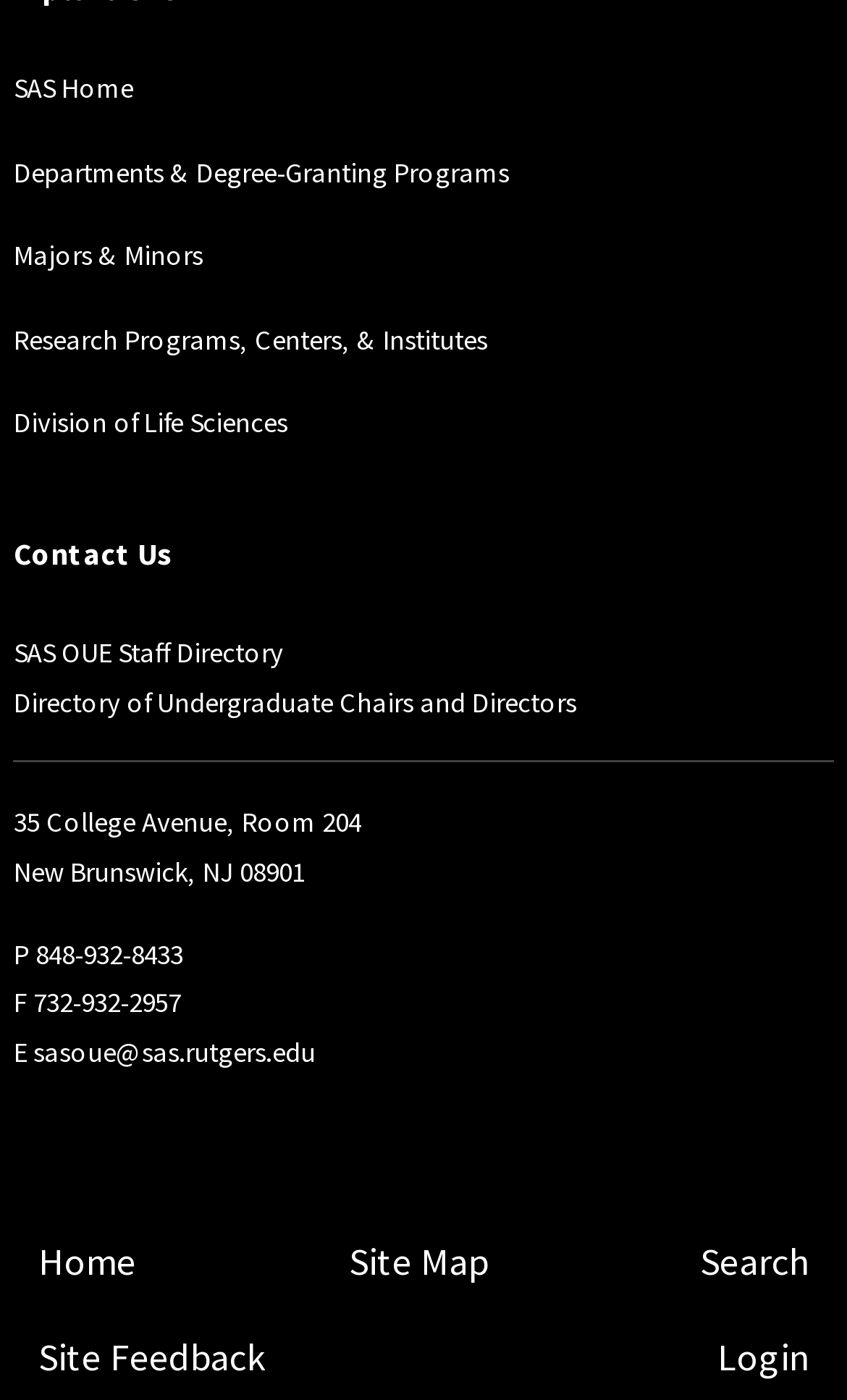From the details in the image, provide a thorough response to the question: What is the address of the SAS office?

I found the address by looking at the link element with the OCR text '35 College Avenue, Room 204' located at the bounding box coordinates [0.016, 0.574, 0.427, 0.599].